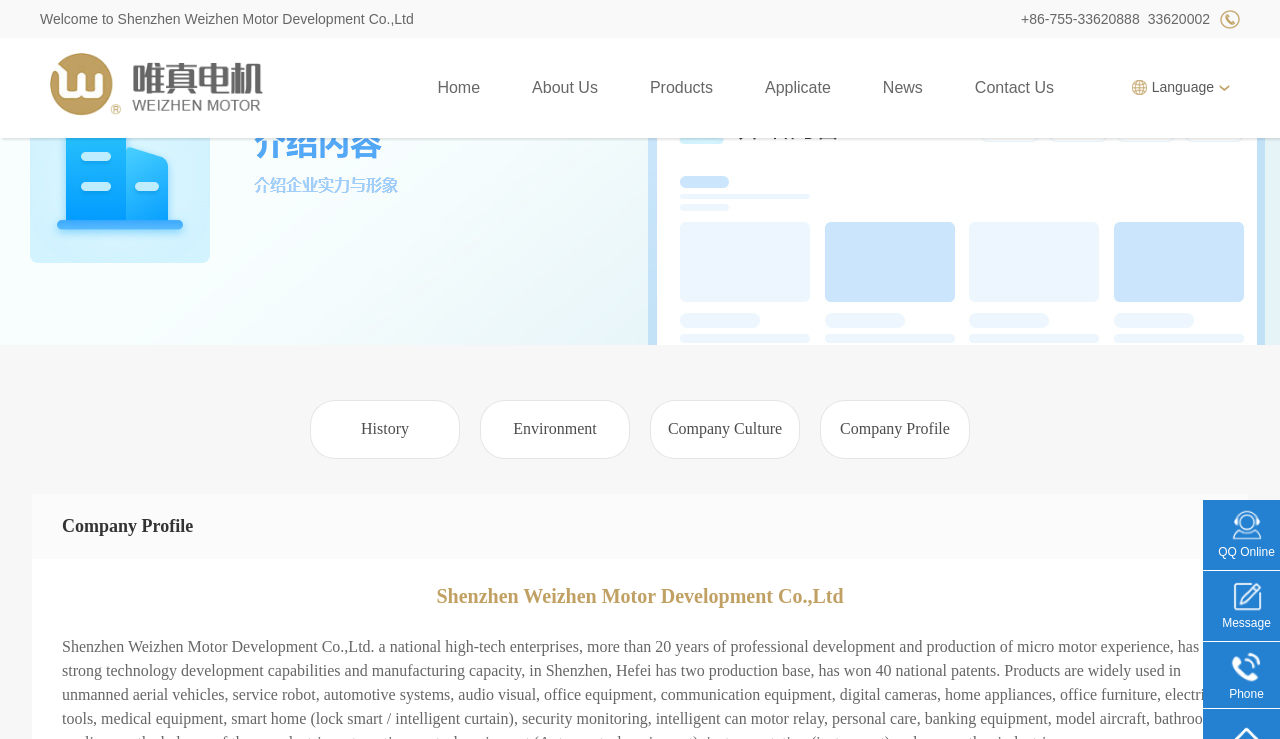What is the purpose of the 'About Us' section?
From the image, respond with a single word or phrase.

Company information